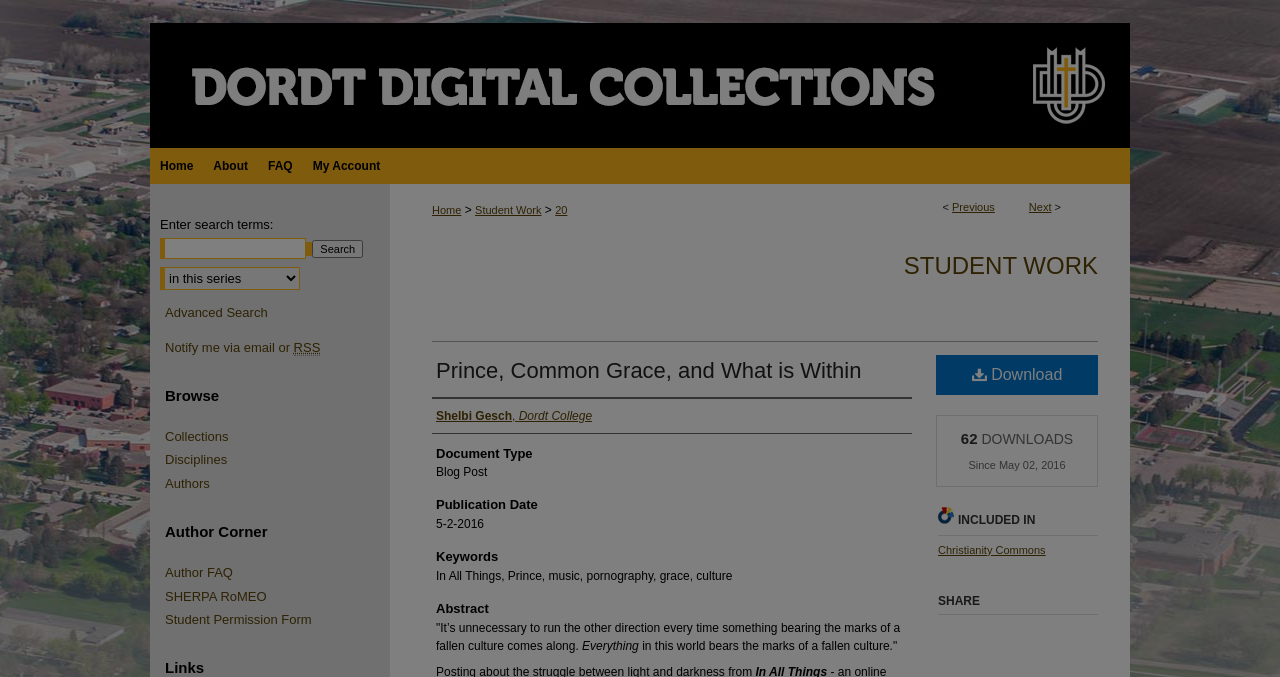Provide your answer in one word or a succinct phrase for the question: 
What is the title of the student work?

Prince, Common Grace, and What is Within